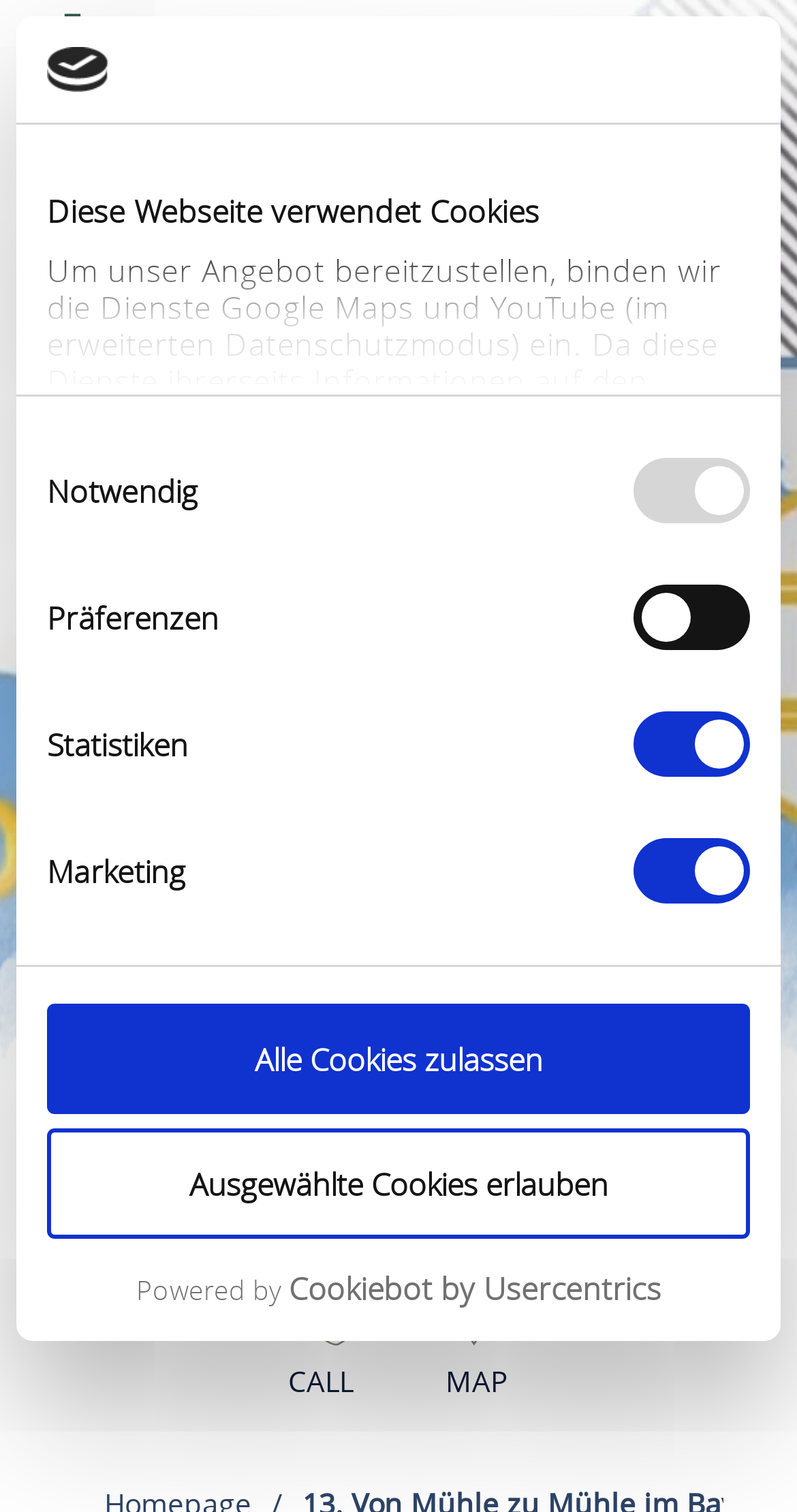Produce an elaborate caption capturing the essence of the webpage.

The webpage is about Wollmühle or Krischersmühle, a privately owned weekend home located directly on the hiking trail Baybachtal. 

At the top of the page, there is a logo image on the left side, and a "MENU" text on the right side. Below the logo, there is a heading that displays the title "13. Von Mühle zu Mühle im Baybachtal Wollmühle". 

On the top-right corner, there is a dialog box with a title "Diese Webseite verwendet Cookies" (This website uses cookies) that is currently in focus. Inside the dialog box, there is a long paragraph explaining the use of cookies on the website, followed by several links to "Impressum" and "Datenschutzerklärung" (Privacy Policy). 

Below the paragraph, there are four checkboxes labeled "Notwendig" (Necessary), "Präferenzen" (Preferences), "Statistiken" (Statistics), and "Marketing" (Marketing), with the first, third, and fourth options already checked. 

There are two buttons at the bottom of the dialog box: "Ausgewählte Cookies erlauben" (Allow selected cookies) and "Alle Cookies zulassen" (Allow all cookies). 

On the bottom-left corner, there is a link to "Logo" that opens in a new window, accompanied by a "Powered by" text and a "Cookiebot by Usercentrics" text. 

On the bottom-right corner, there is an address "56283 Gondershausen" and two links, one with a phone icon and another with a map icon.